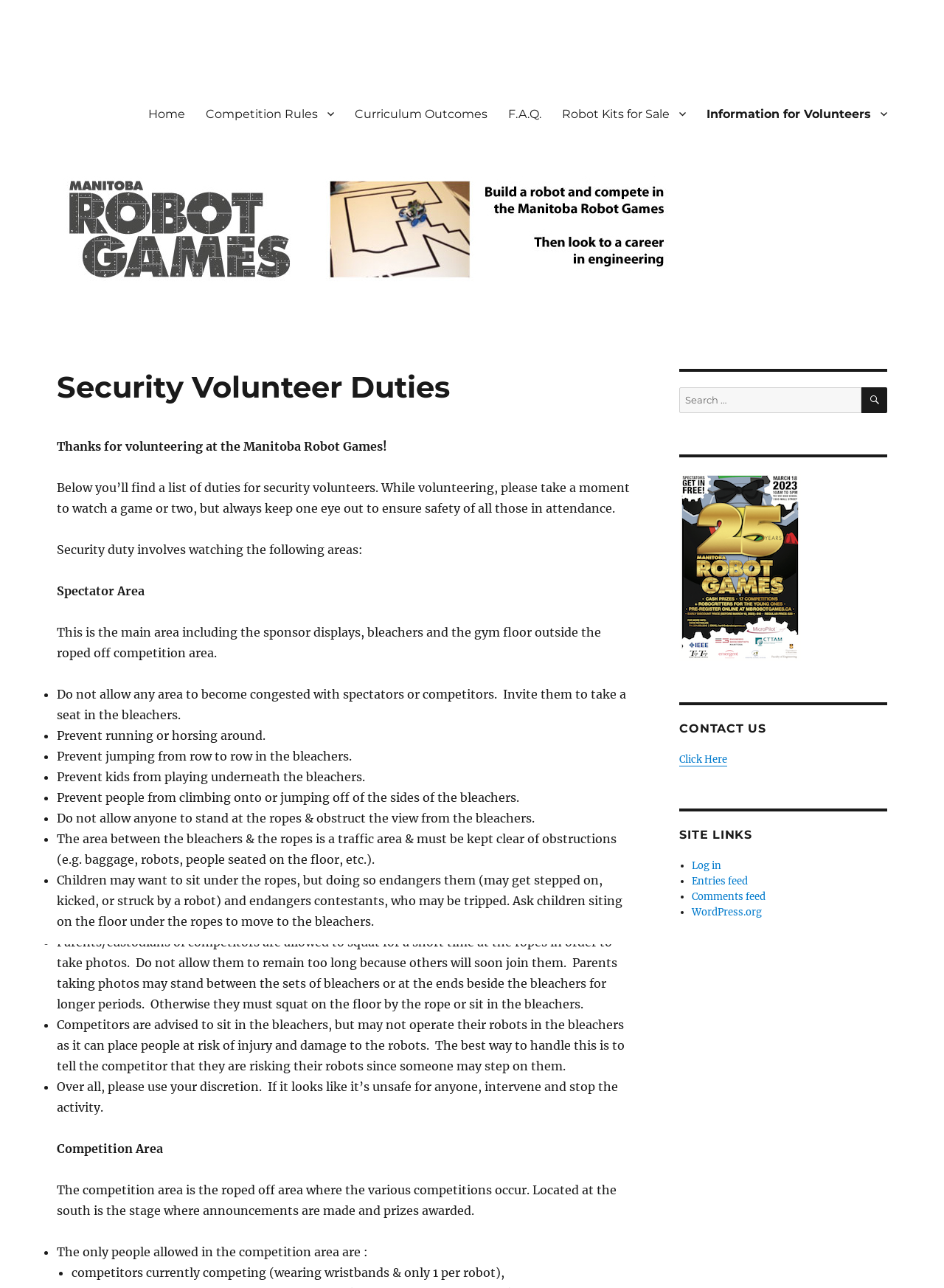How can parents take photos of their children competing?
Answer briefly with a single word or phrase based on the image.

Squat at the ropes or stand between bleachers